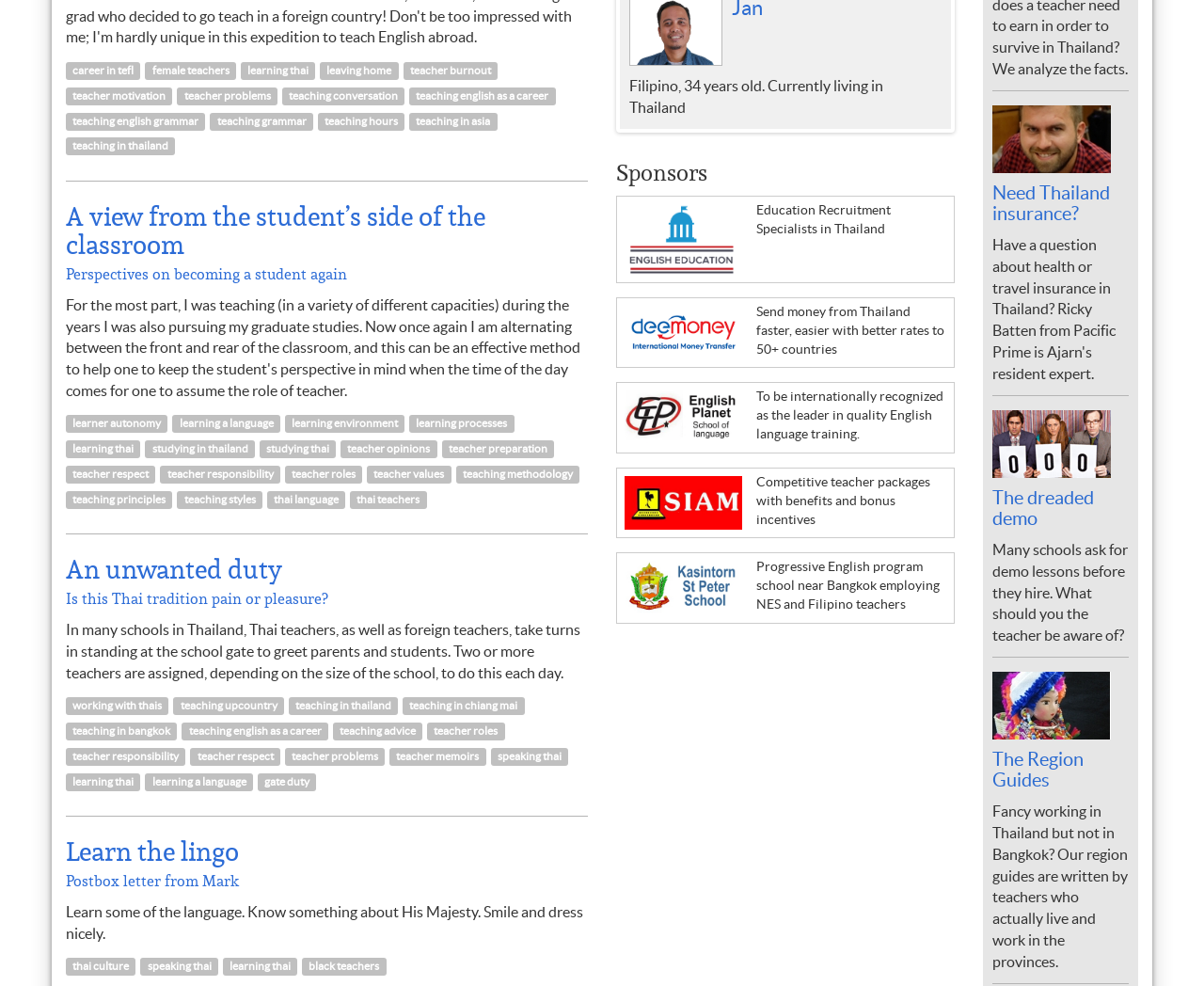Indicate the bounding box coordinates of the clickable region to achieve the following instruction: "Click on 'A view from the student’s side of the classroom'."

[0.055, 0.205, 0.488, 0.262]